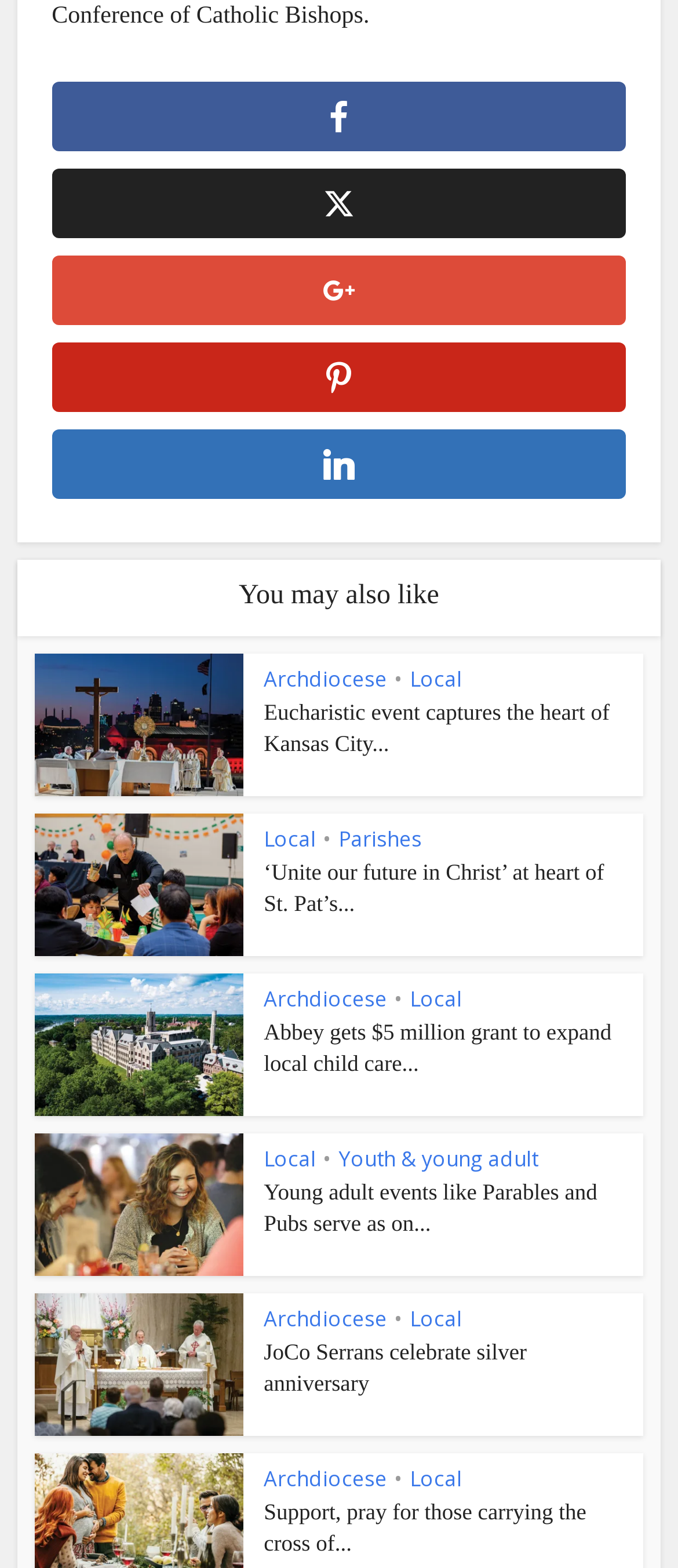Specify the bounding box coordinates of the area to click in order to follow the given instruction: "Click on the link 'Local'."

[0.604, 0.627, 0.681, 0.646]